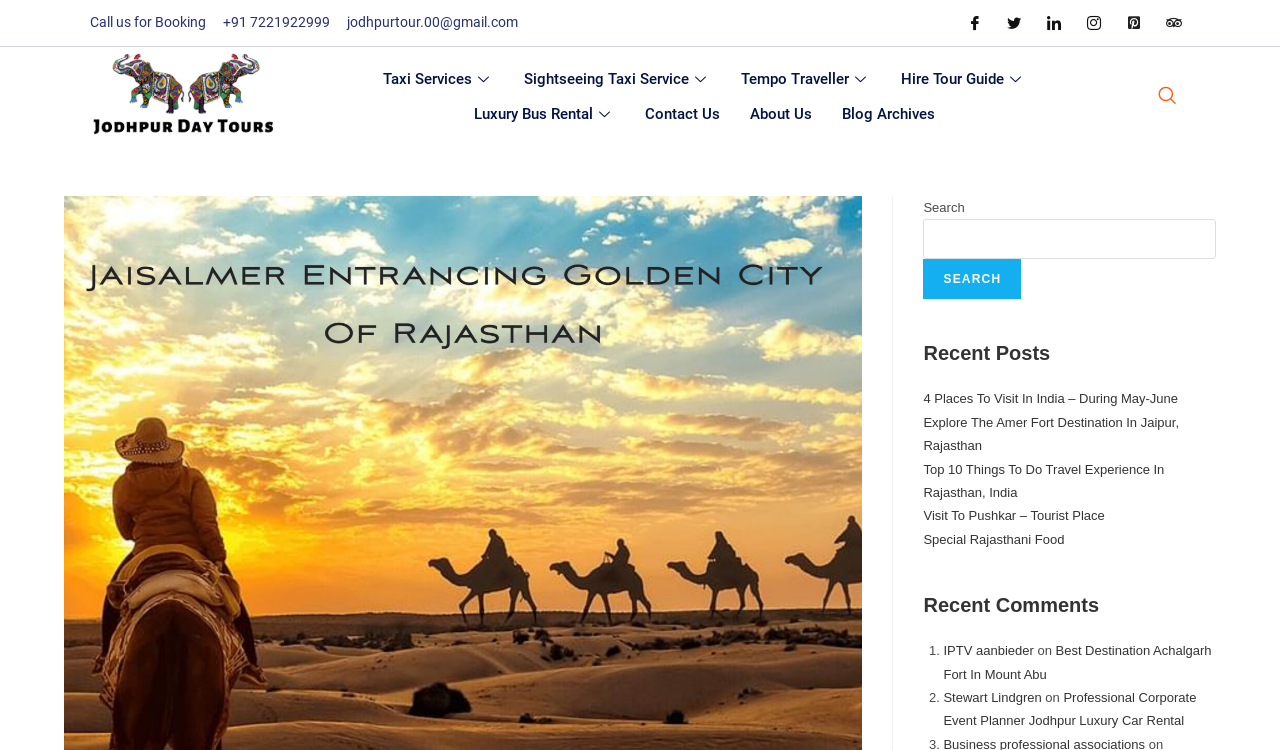What is the last link in the footer section? Based on the image, give a response in one word or a short phrase.

Professional Corporate Event Planner Jodhpur Luxury Car Rental